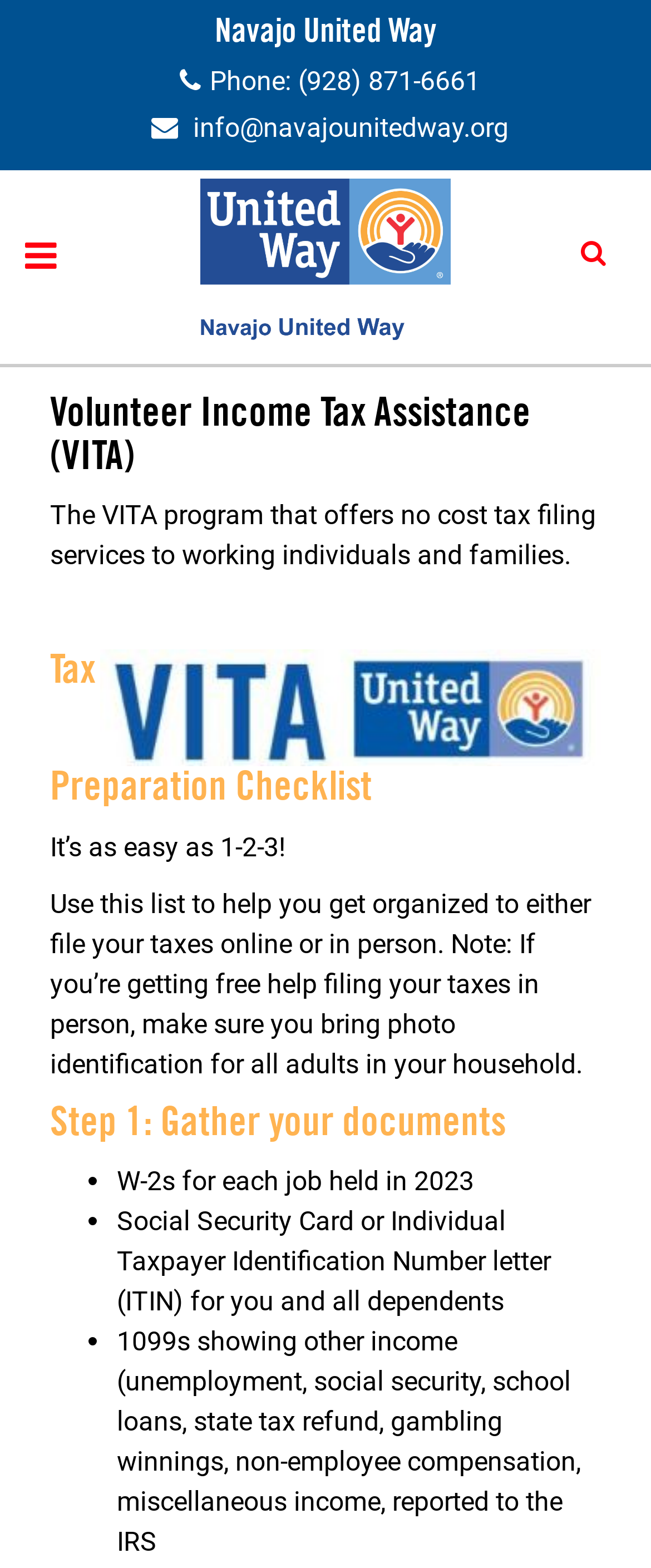Based on the image, provide a detailed and complete answer to the question: 
What is one of the documents required for tax preparation?

I found the document required by looking at the list marker and static text element that describes the document, which is located below the heading 'Step 1: Gather your documents'.